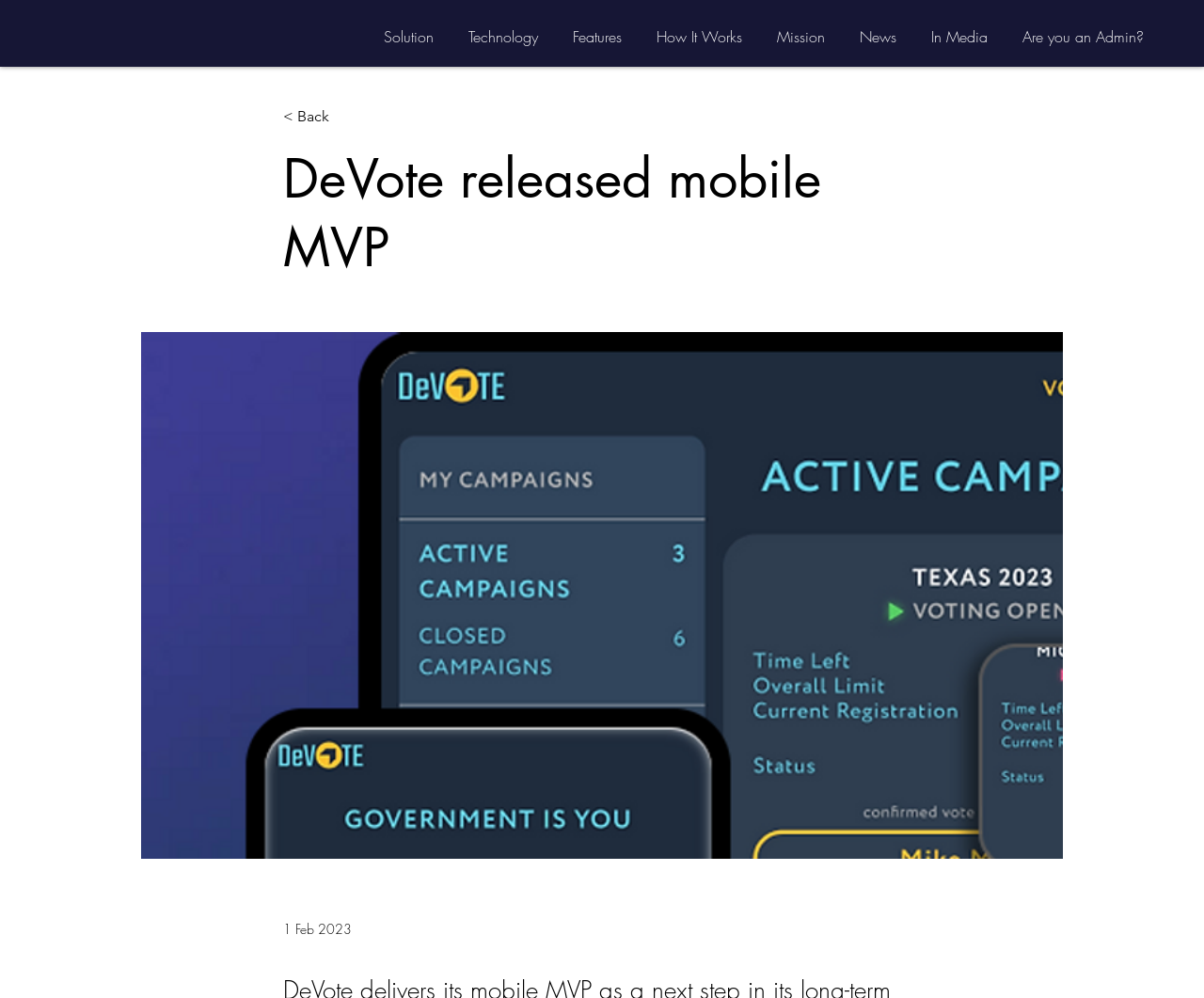Please indicate the bounding box coordinates for the clickable area to complete the following task: "go to Solution page". The coordinates should be specified as four float numbers between 0 and 1, i.e., [left, top, right, bottom].

[0.307, 0.013, 0.377, 0.06]